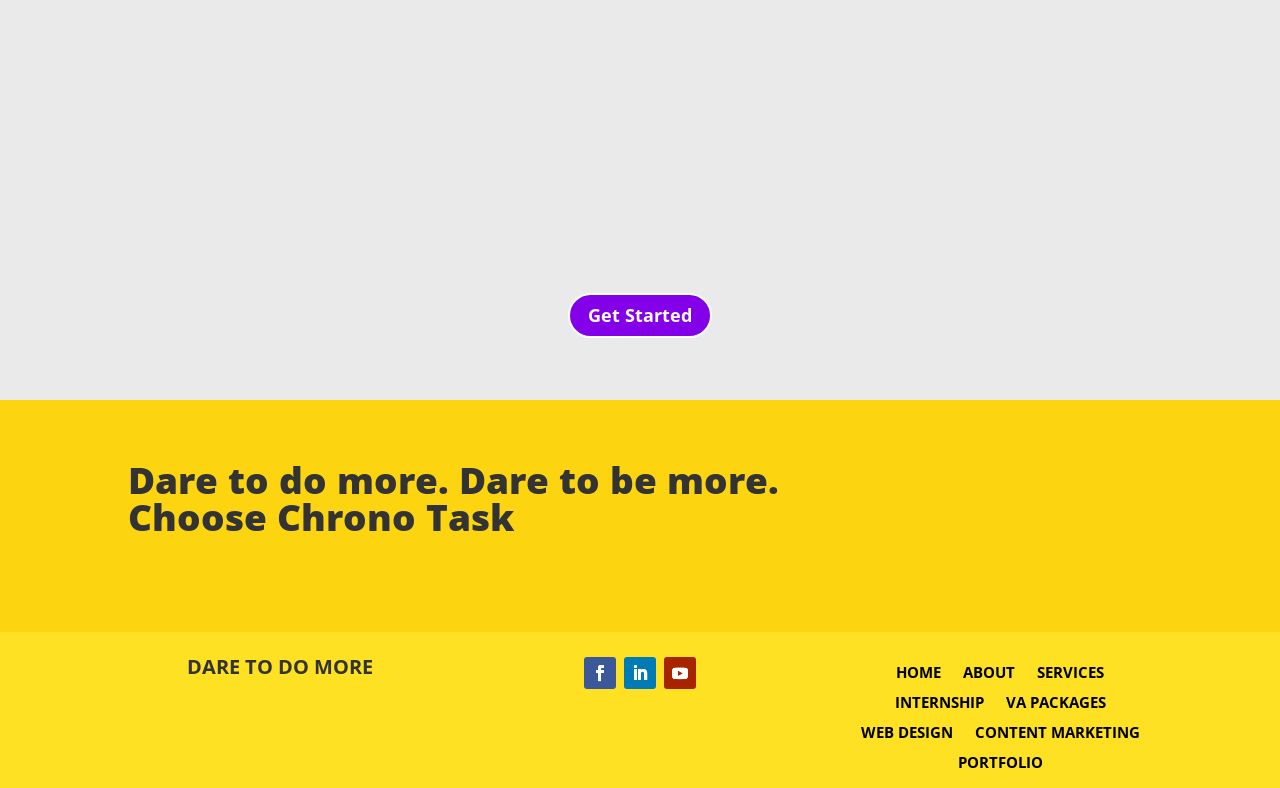Locate the bounding box coordinates of the area you need to click to fulfill this instruction: 'Explore VA PACKAGES'. The coordinates must be in the form of four float numbers ranging from 0 to 1: [left, top, right, bottom].

[0.786, 0.882, 0.864, 0.91]